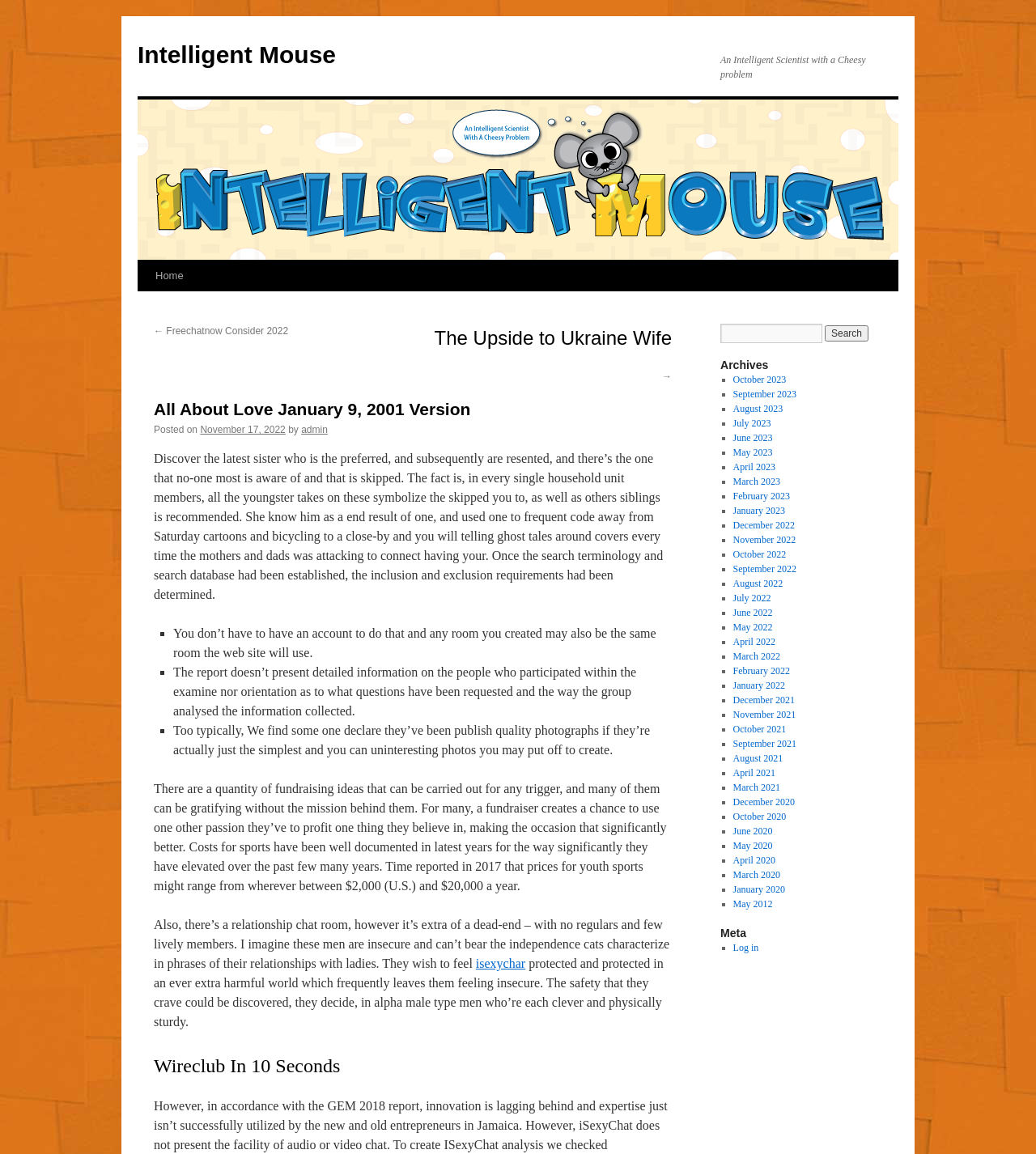Kindly determine the bounding box coordinates of the area that needs to be clicked to fulfill this instruction: "Read the 'Tech Trends Shaping Brand Communication: A Digital PR Perspective' article".

None